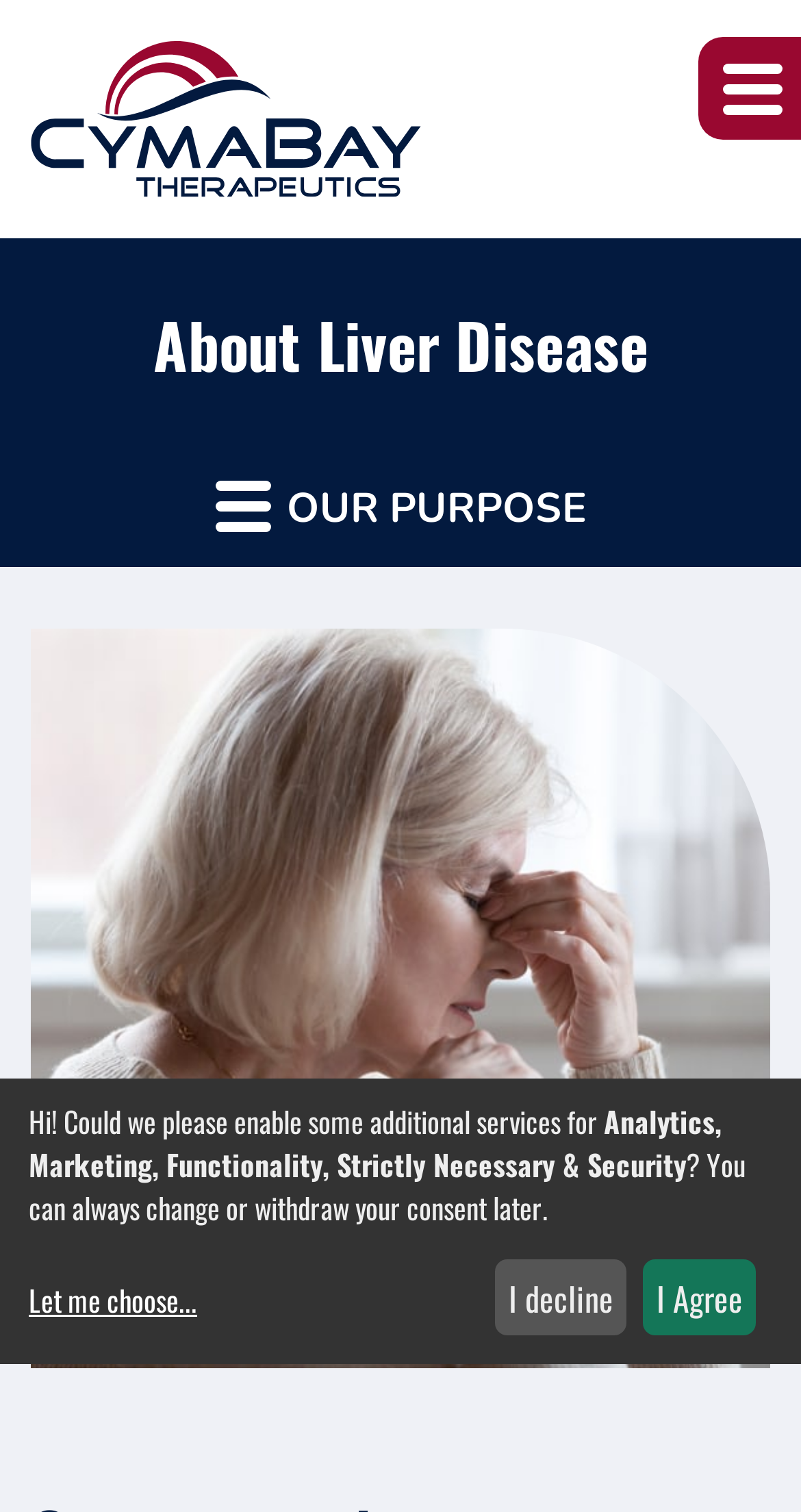Explain the webpage's layout and main content in detail.

The webpage is about Liver Disease and is related to CymaBay Therapeutics. At the top of the page, there is a navigation menu with links to skip to main content, section navigation, and footer. Below the navigation menu, there is a logo image of CymaBay Therapeutics on the top left. 

On the top right, there is an expandable main navigation button. Below the logo, there is a heading that reads "About Liver Disease". 

In the middle of the page, there is a section with a prompt asking to enable additional services, including analytics, marketing, functionality, strictly necessary, and security. This section has a link to let users choose their preferences and two buttons, "I decline" and "I Agree", to respond to the prompt.

At the bottom of the page, there is a section titled "Our Purpose" with a button and a large figure or image that takes up most of the width of the page.